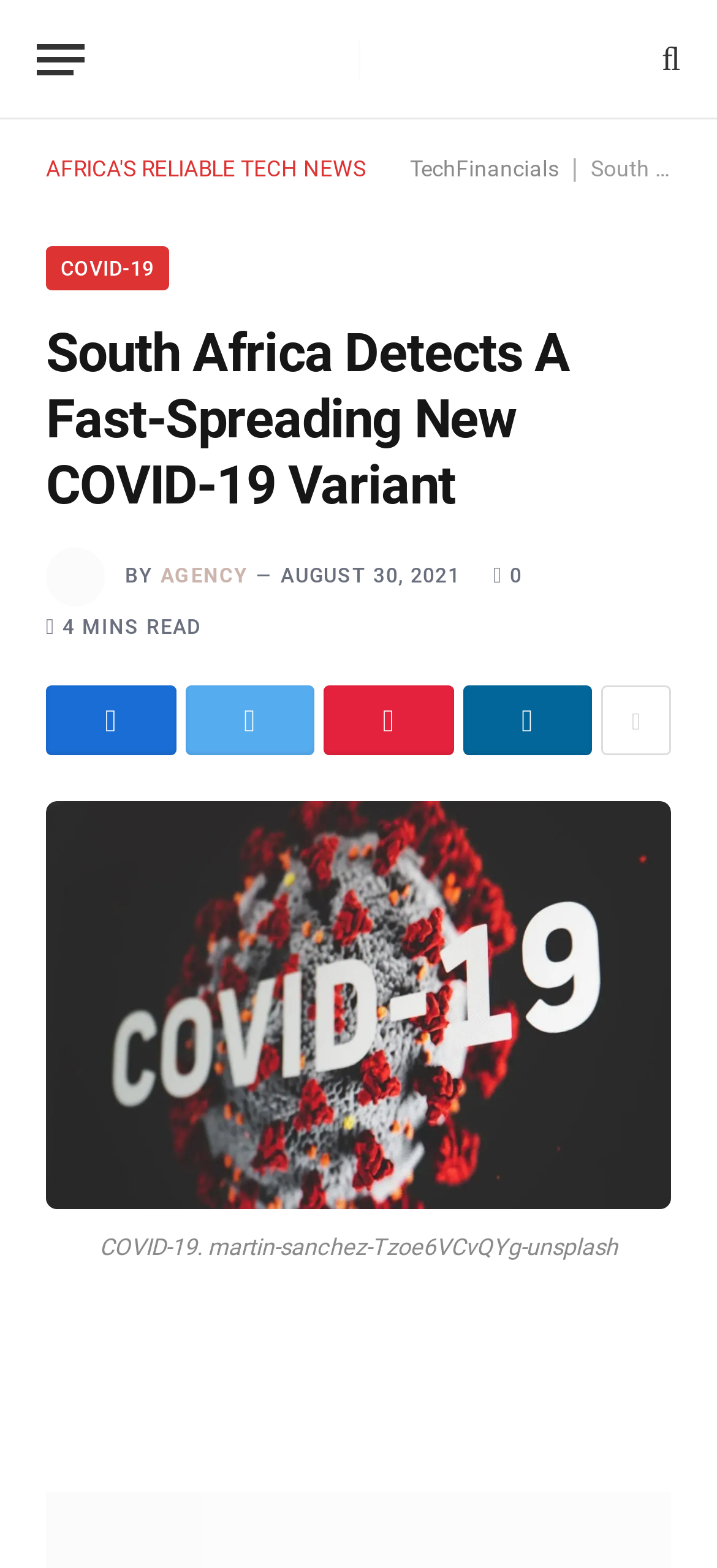Who is the author of the article?
Look at the image and respond with a single word or a short phrase.

AGENCY